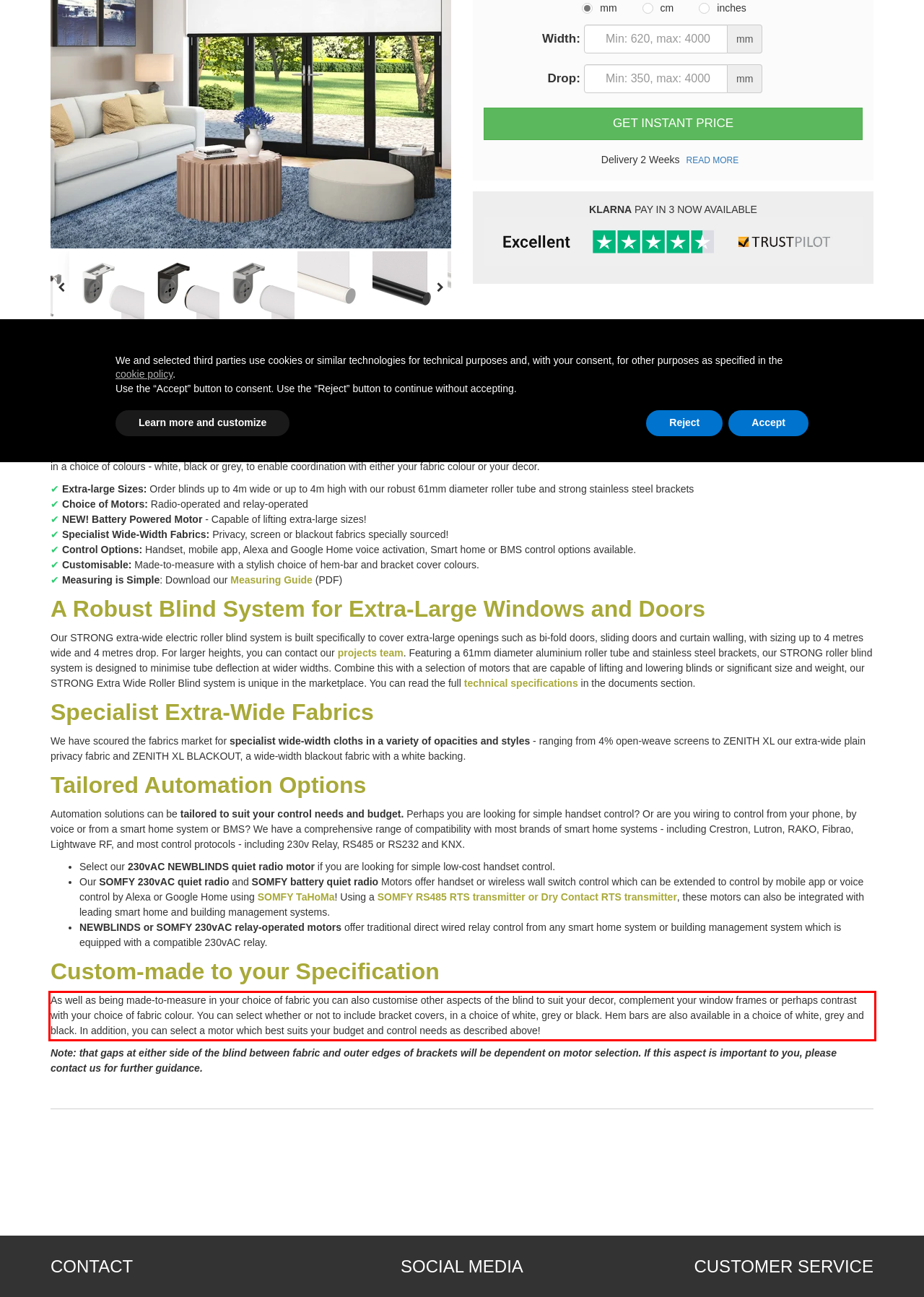The screenshot you have been given contains a UI element surrounded by a red rectangle. Use OCR to read and extract the text inside this red rectangle.

As well as being made-to-measure in your choice of fabric you can also customise other aspects of the blind to suit your decor, complement your window frames or perhaps contrast with your choice of fabric colour. You can select whether or not to include bracket covers, in a choice of white, grey or black. Hem bars are also available in a choice of white, grey and black. In addition, you can select a motor which best suits your budget and control needs as described above!